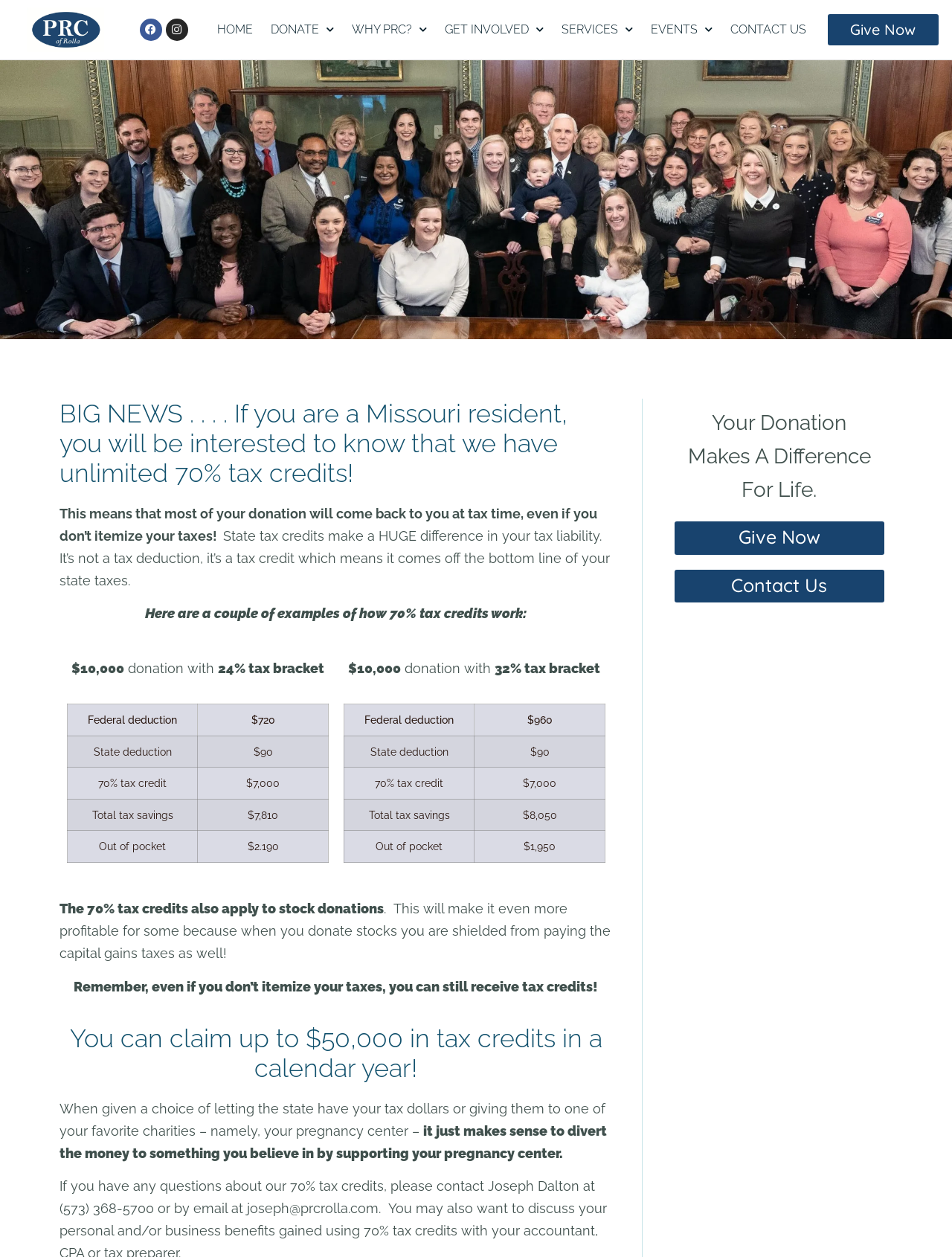What is the effect of donating stocks?
Respond to the question with a single word or phrase according to the image.

Shielded from capital gains taxes